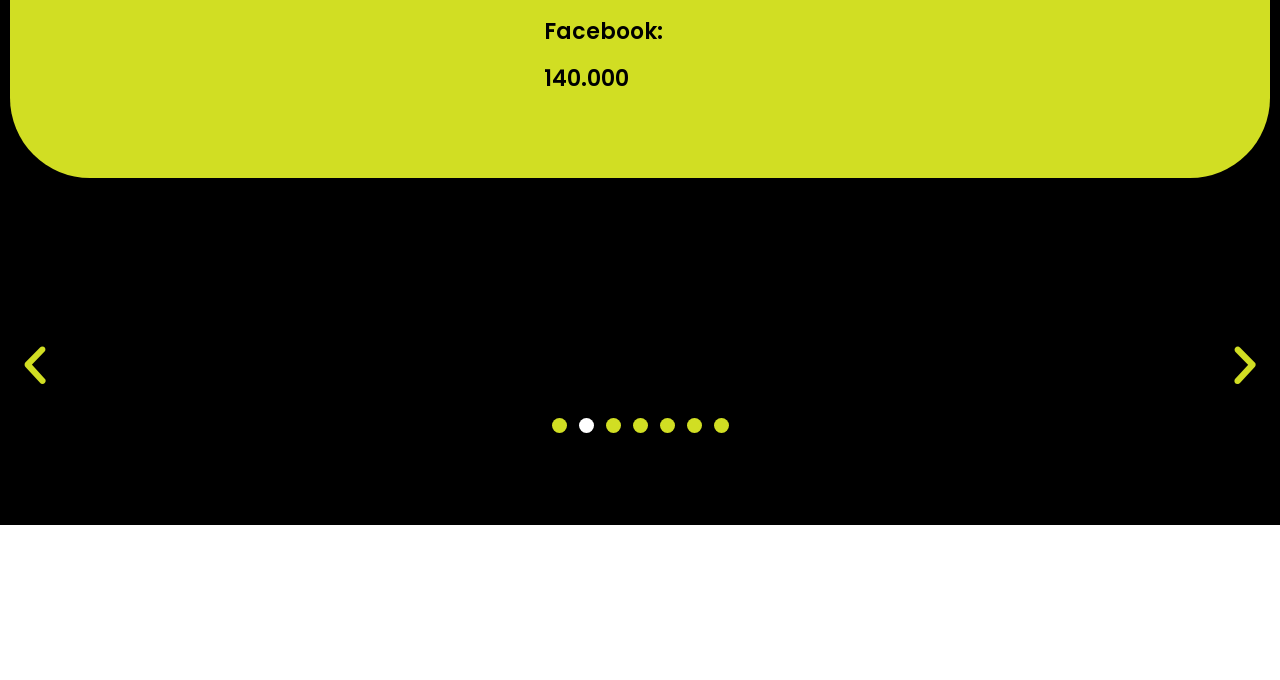What is the content of the current slide?
Provide a well-explained and detailed answer to the question.

The current slide contains a figure element with an image that has the number 4 on it. This suggests that the image is somehow related to the number 4, but the exact context is unclear.